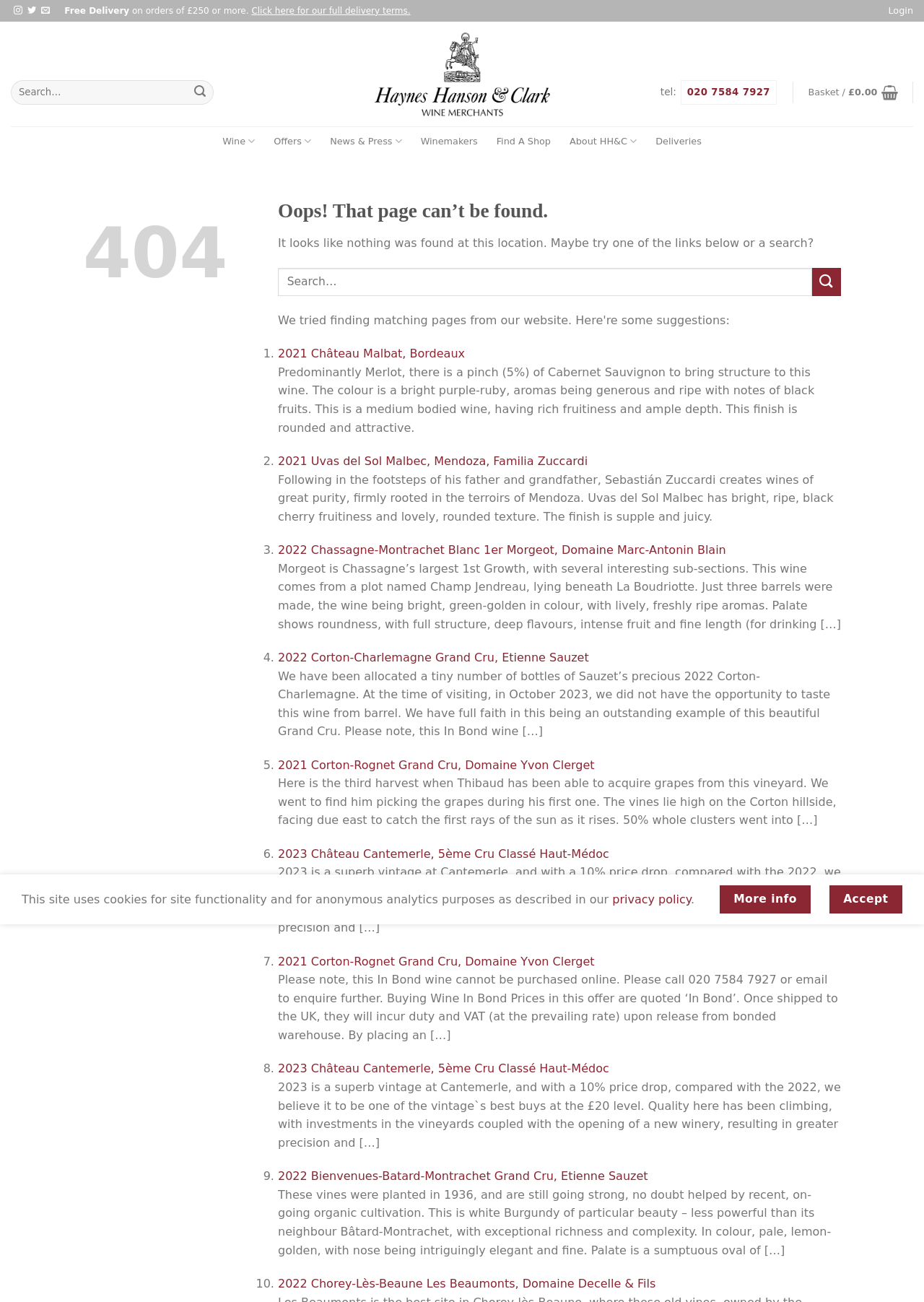Kindly provide the bounding box coordinates of the section you need to click on to fulfill the given instruction: "Search for wine".

[0.012, 0.062, 0.233, 0.08]